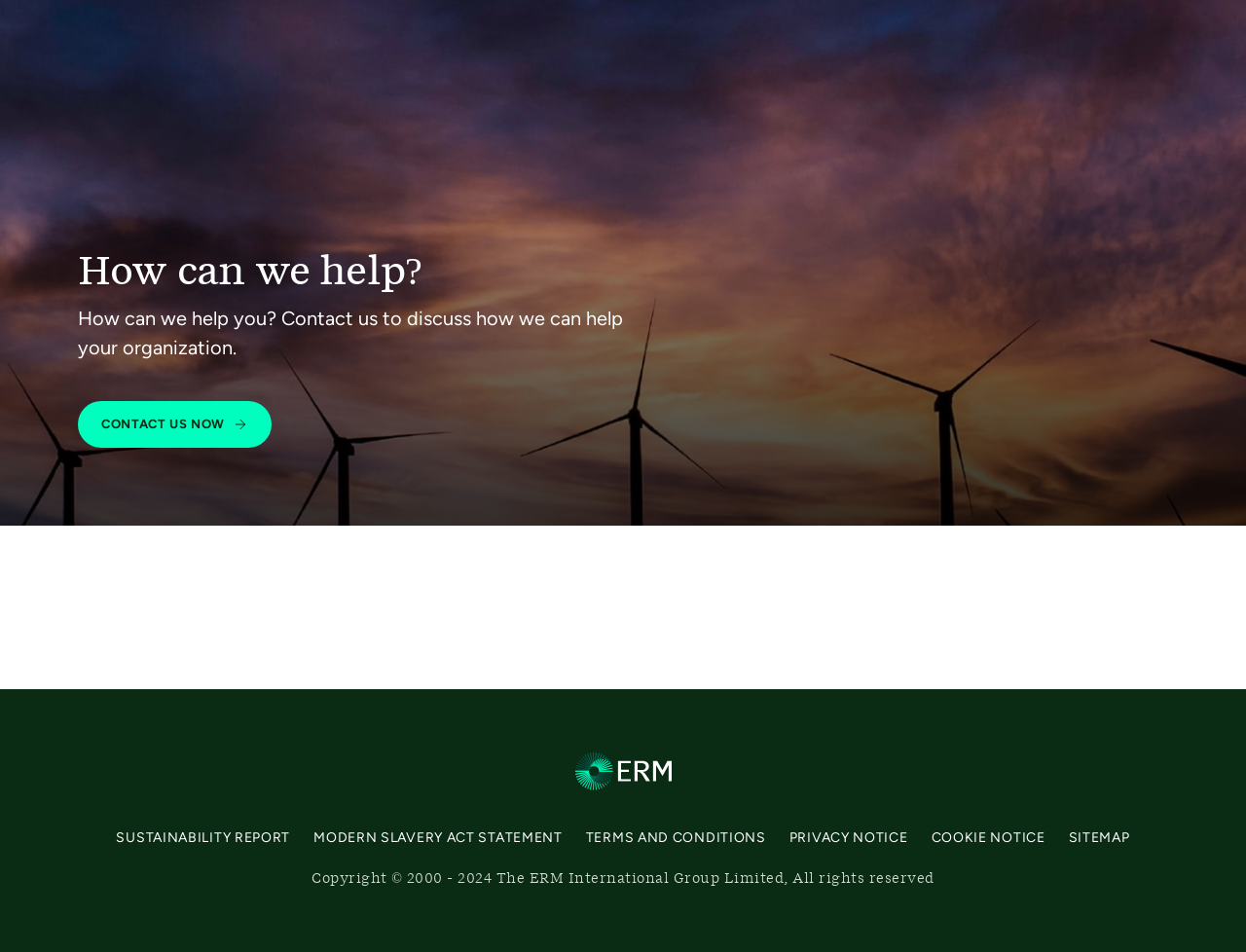Based on the image, provide a detailed and complete answer to the question: 
What type of links are provided at the bottom?

The links provided at the bottom of the webpage, such as 'SUSTAINABILITY REPORT', 'MODERN SLAVERY ACT STATEMENT', 'TERMS AND CONDITIONS', and others, suggest that they are related to legal and informational purposes, providing users with access to important documents and policies.